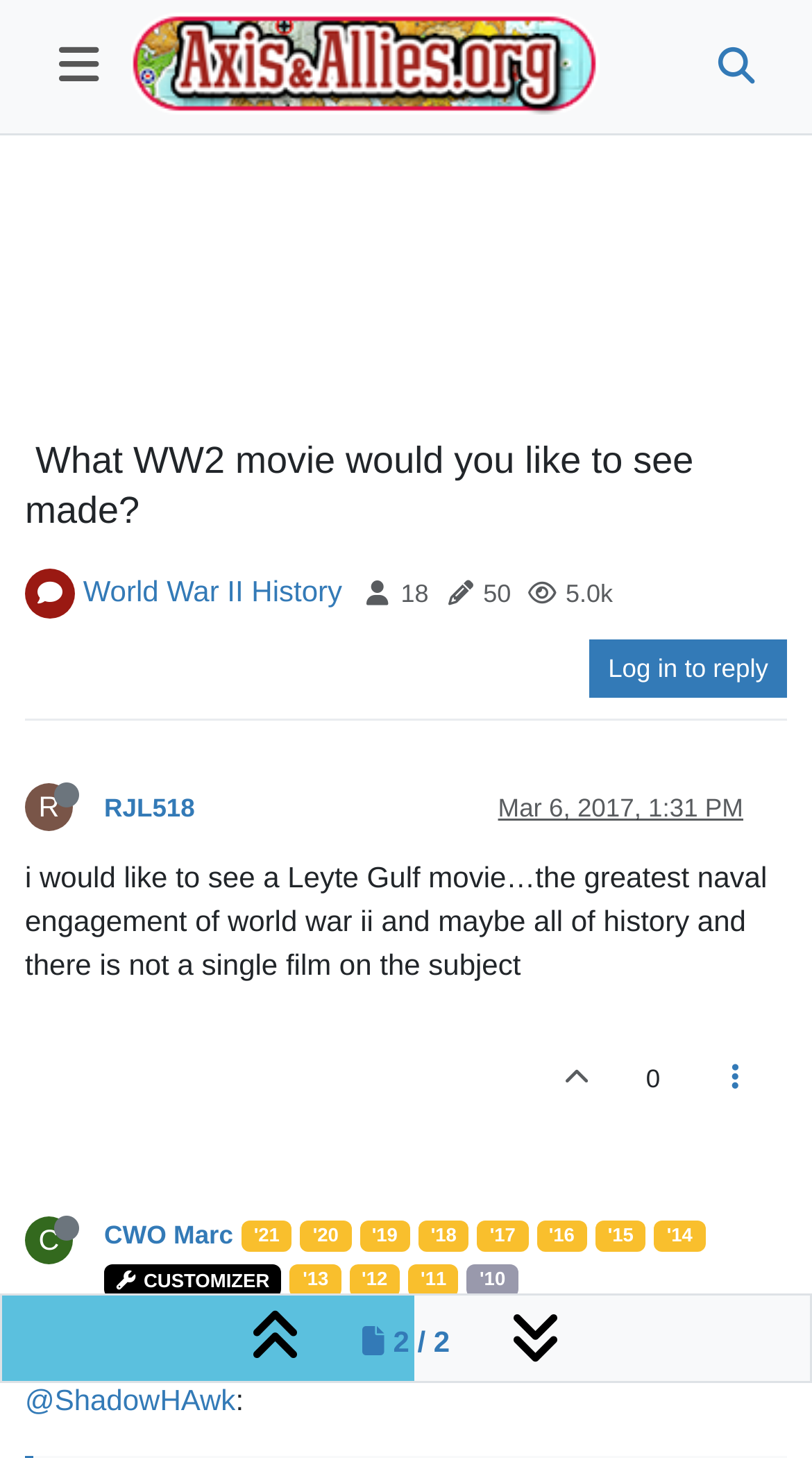How many posts are in this forum discussion?
Please provide a single word or phrase as the answer based on the screenshot.

18